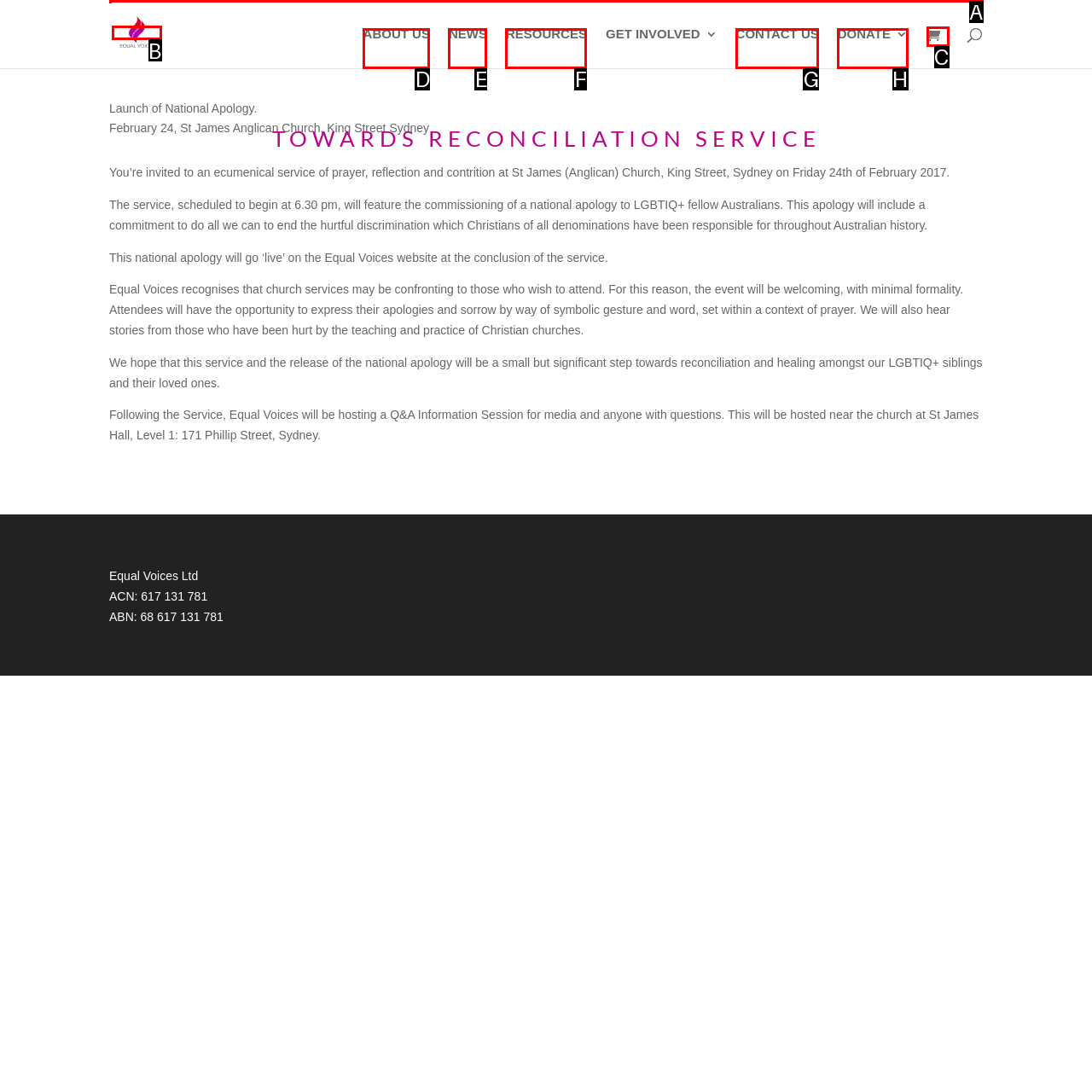Determine which element should be clicked for this task: Search for something
Answer with the letter of the selected option.

A